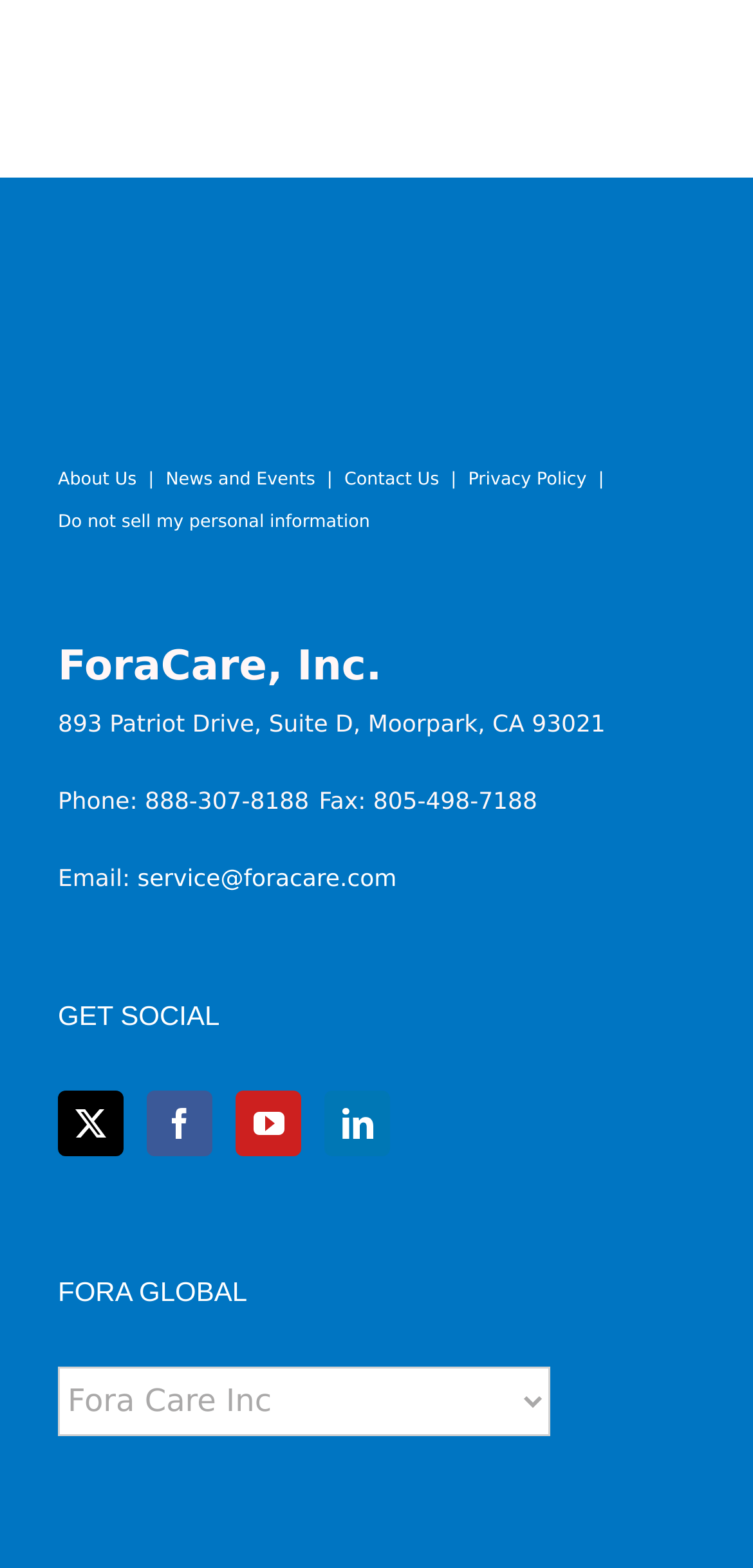Please identify the bounding box coordinates of where to click in order to follow the instruction: "Click on About Us".

[0.077, 0.299, 0.22, 0.315]